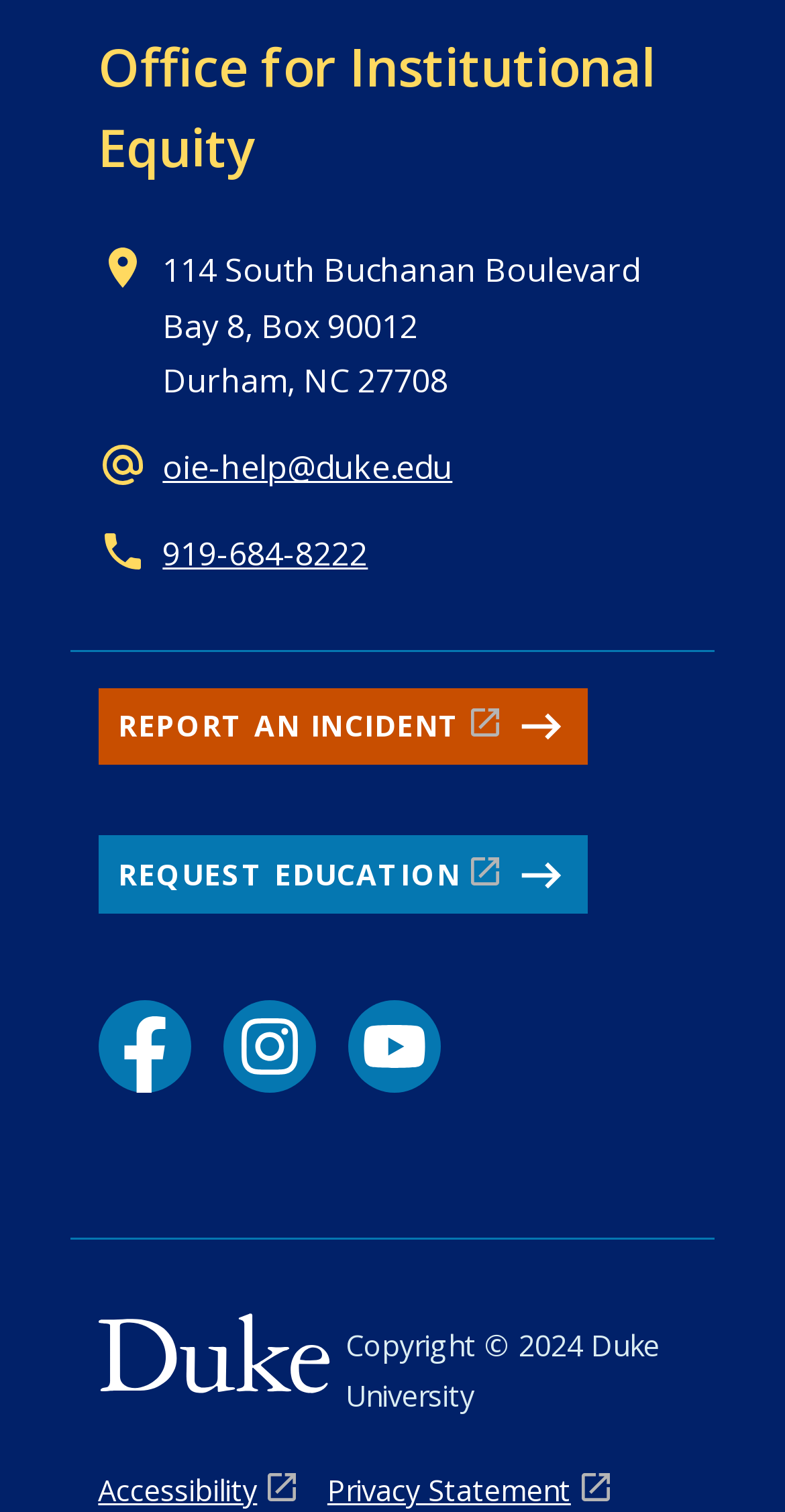Please examine the image and provide a detailed answer to the question: What is the address of the Office for Institutional Equity?

I found the address by looking at the static text elements on the webpage, specifically the one that says '114 South Buchanan Boulevard' which is located below the heading 'Office for Institutional Equity'.